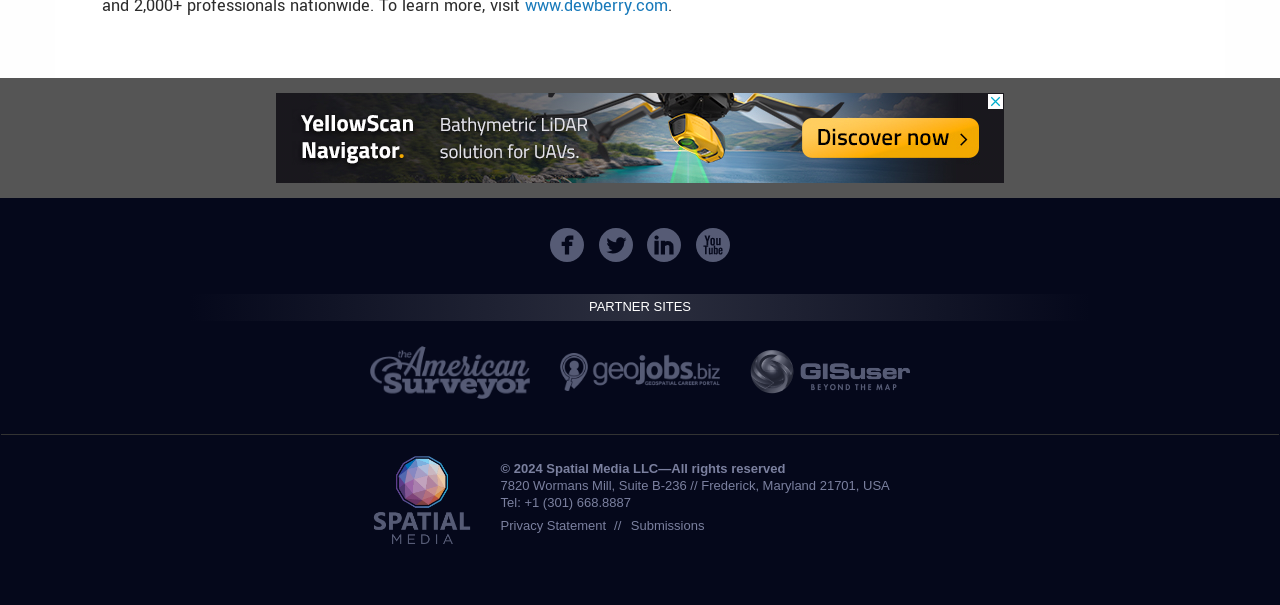Indicate the bounding box coordinates of the element that needs to be clicked to satisfy the following instruction: "Call the phone number". The coordinates should be four float numbers between 0 and 1, i.e., [left, top, right, bottom].

None